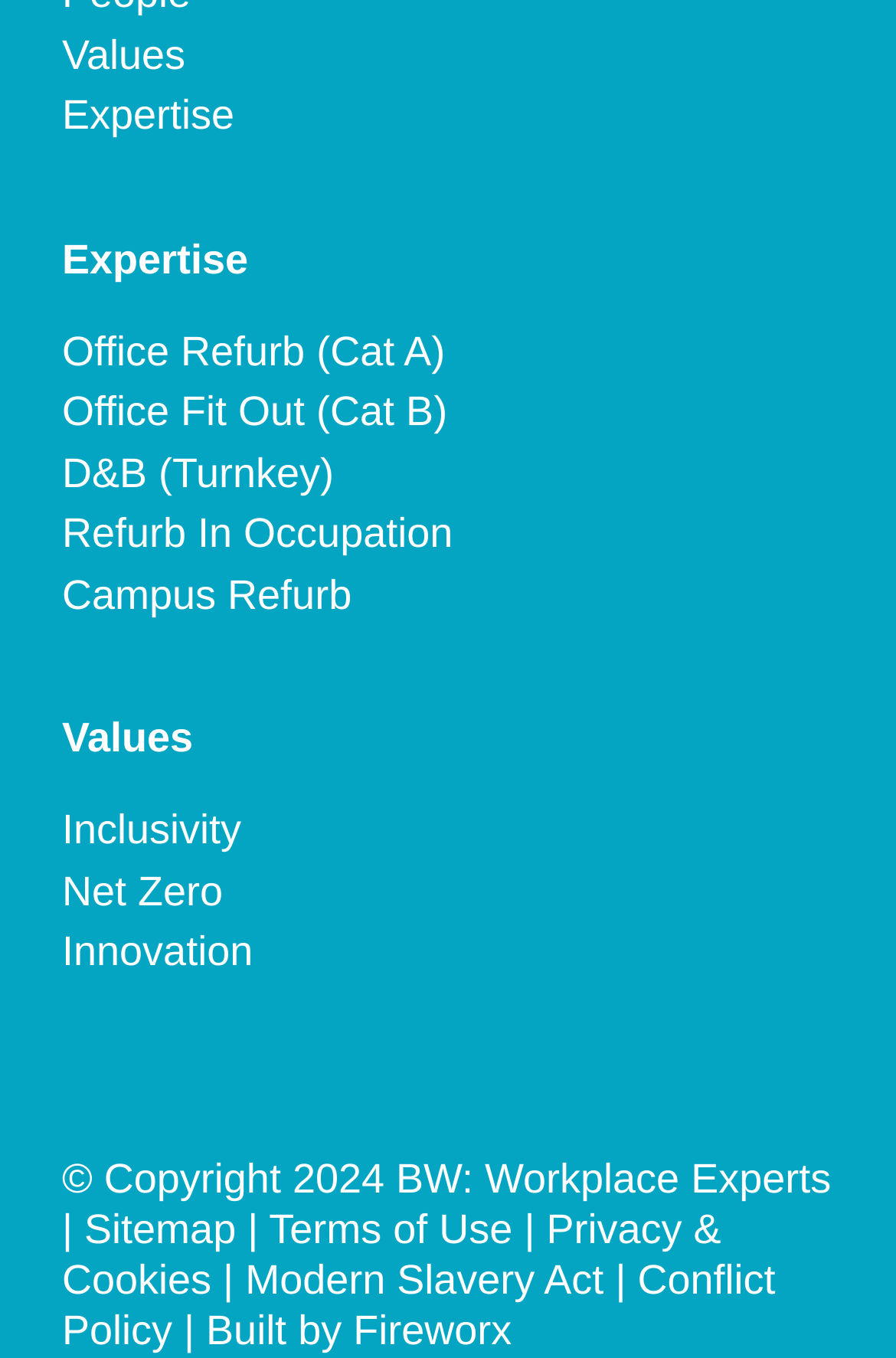Using the webpage screenshot, find the UI element described by Office Refurb (Cat A). Provide the bounding box coordinates in the format (top-left x, top-left y, bottom-right x, bottom-right y), ensuring all values are floating point numbers between 0 and 1.

[0.069, 0.241, 0.497, 0.275]